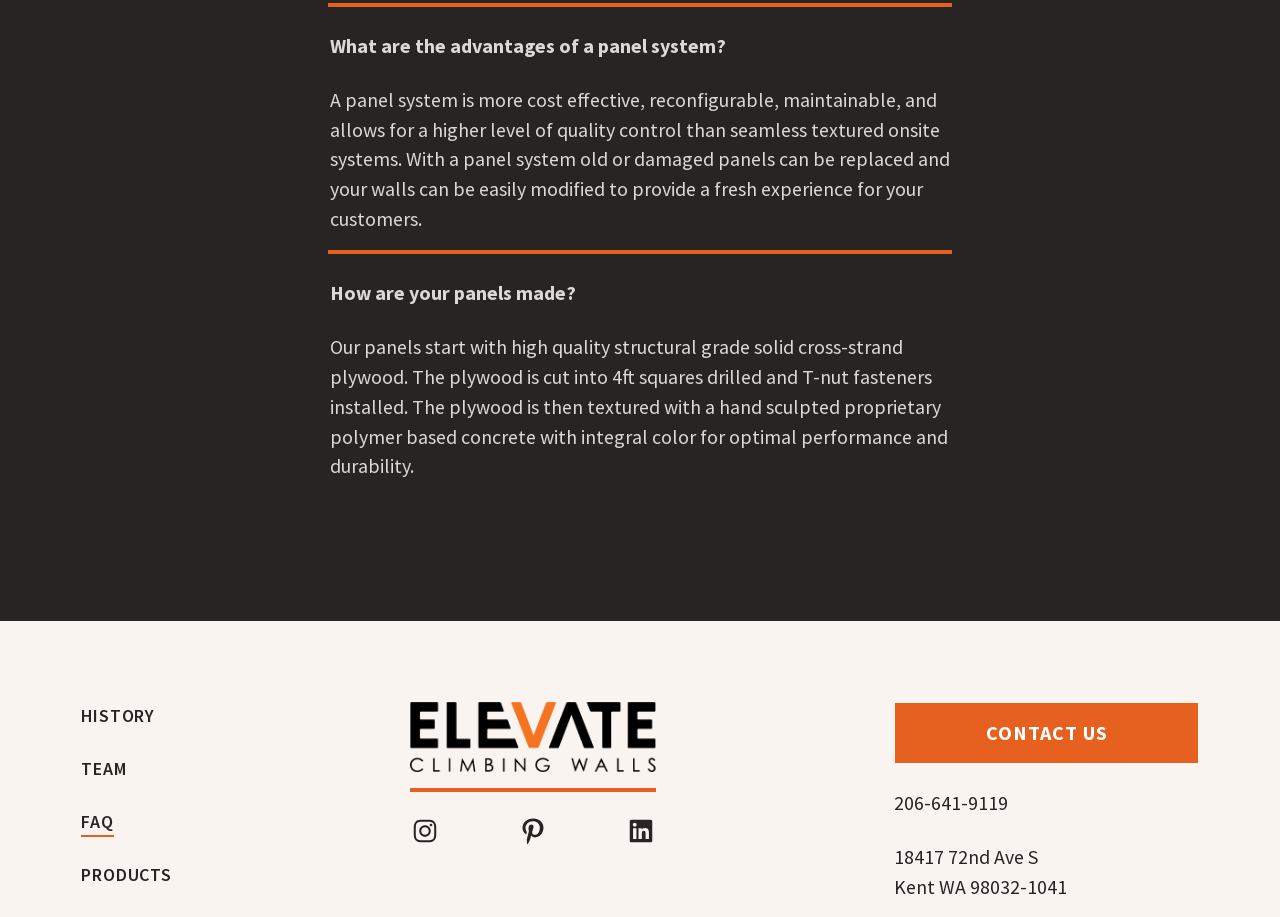Can you provide the bounding box coordinates for the element that should be clicked to implement the instruction: "Click on the 'LinkedIn' link"?

[0.489, 0.89, 0.513, 0.923]